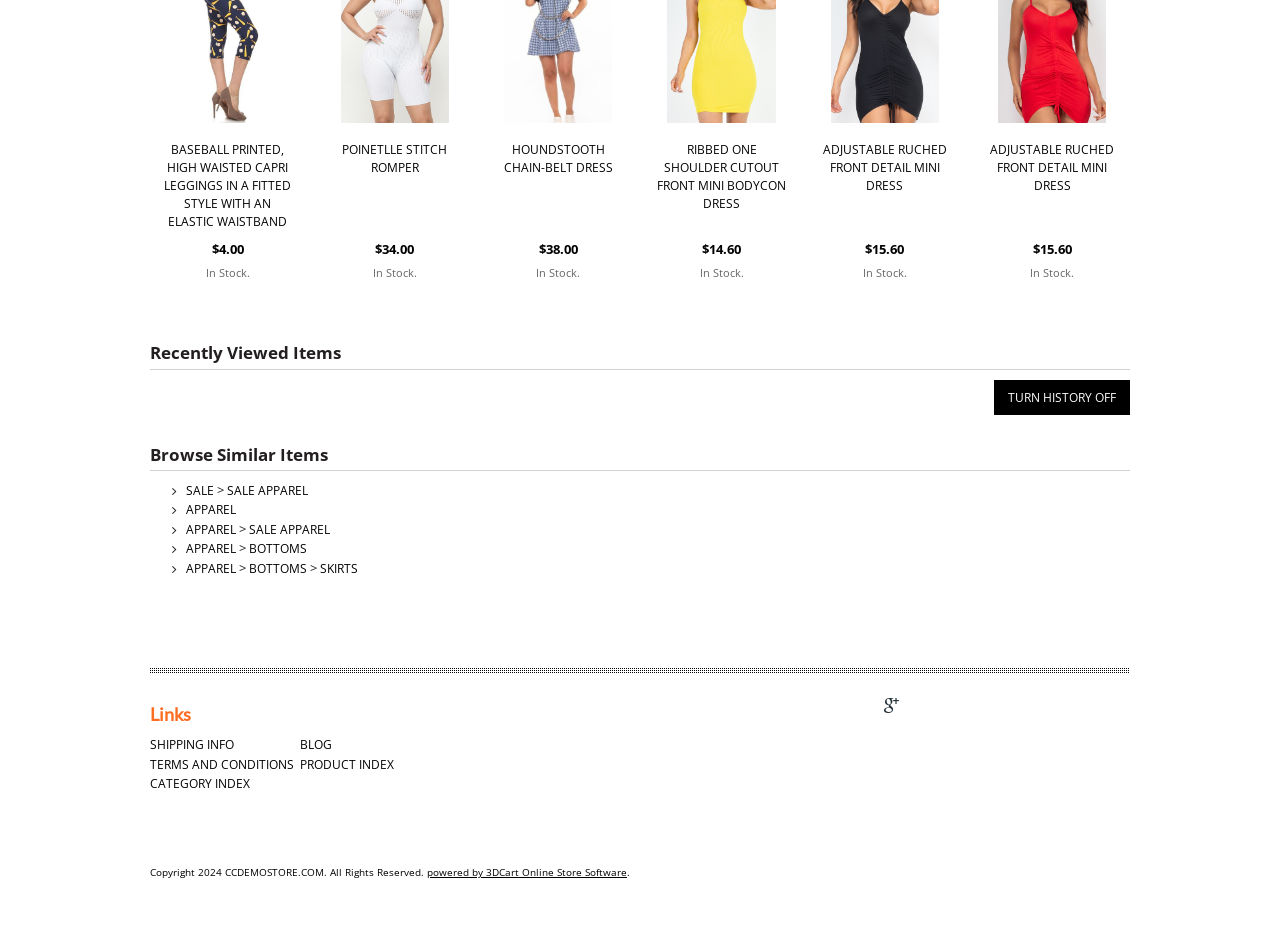Determine the bounding box coordinates for the element that should be clicked to follow this instruction: "Browse similar items". The coordinates should be given as four float numbers between 0 and 1, in the format [left, top, right, bottom].

[0.117, 0.466, 0.256, 0.498]